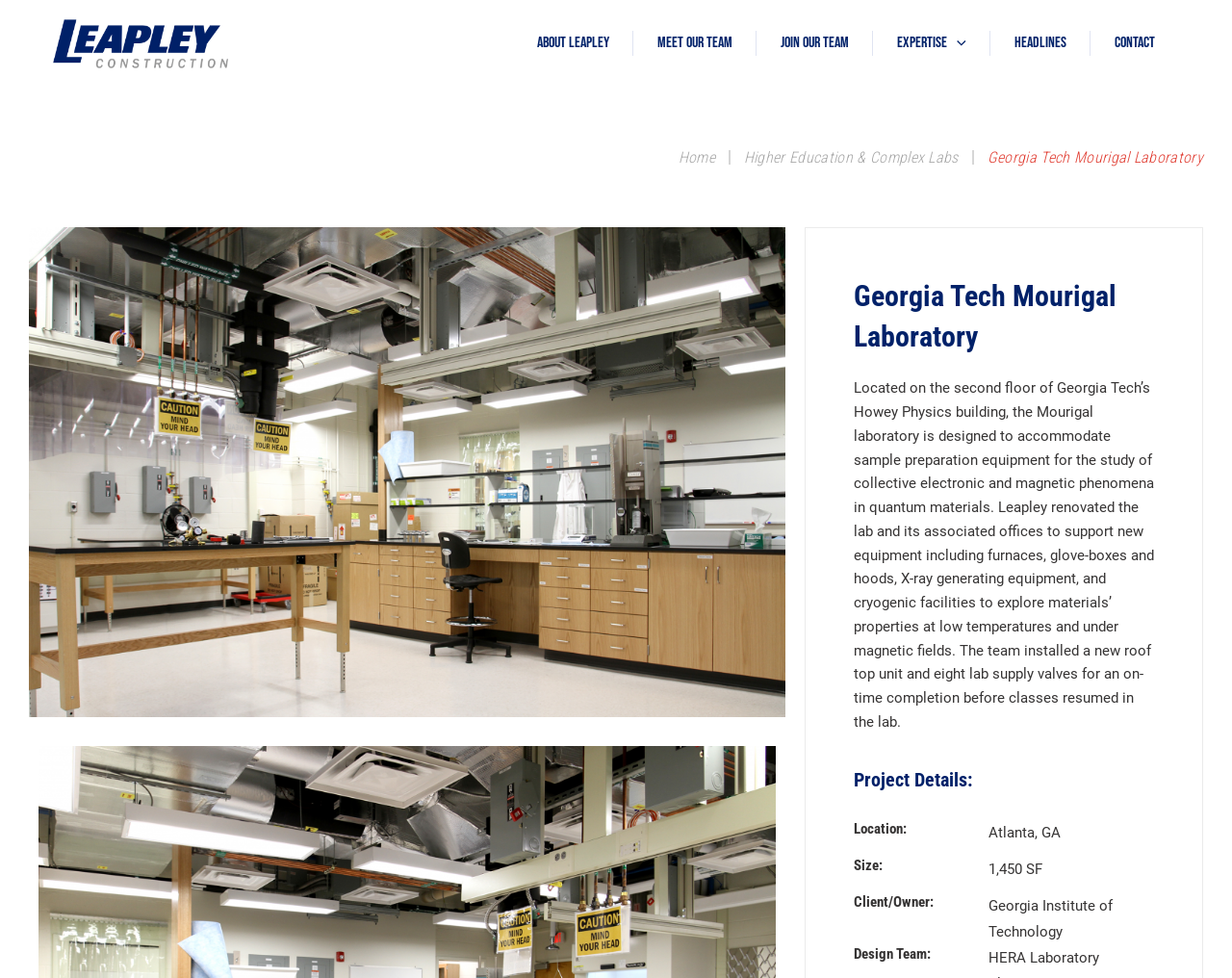Can you determine the bounding box coordinates of the area that needs to be clicked to fulfill the following instruction: "Toggle the menu"?

[0.769, 0.01, 0.784, 0.079]